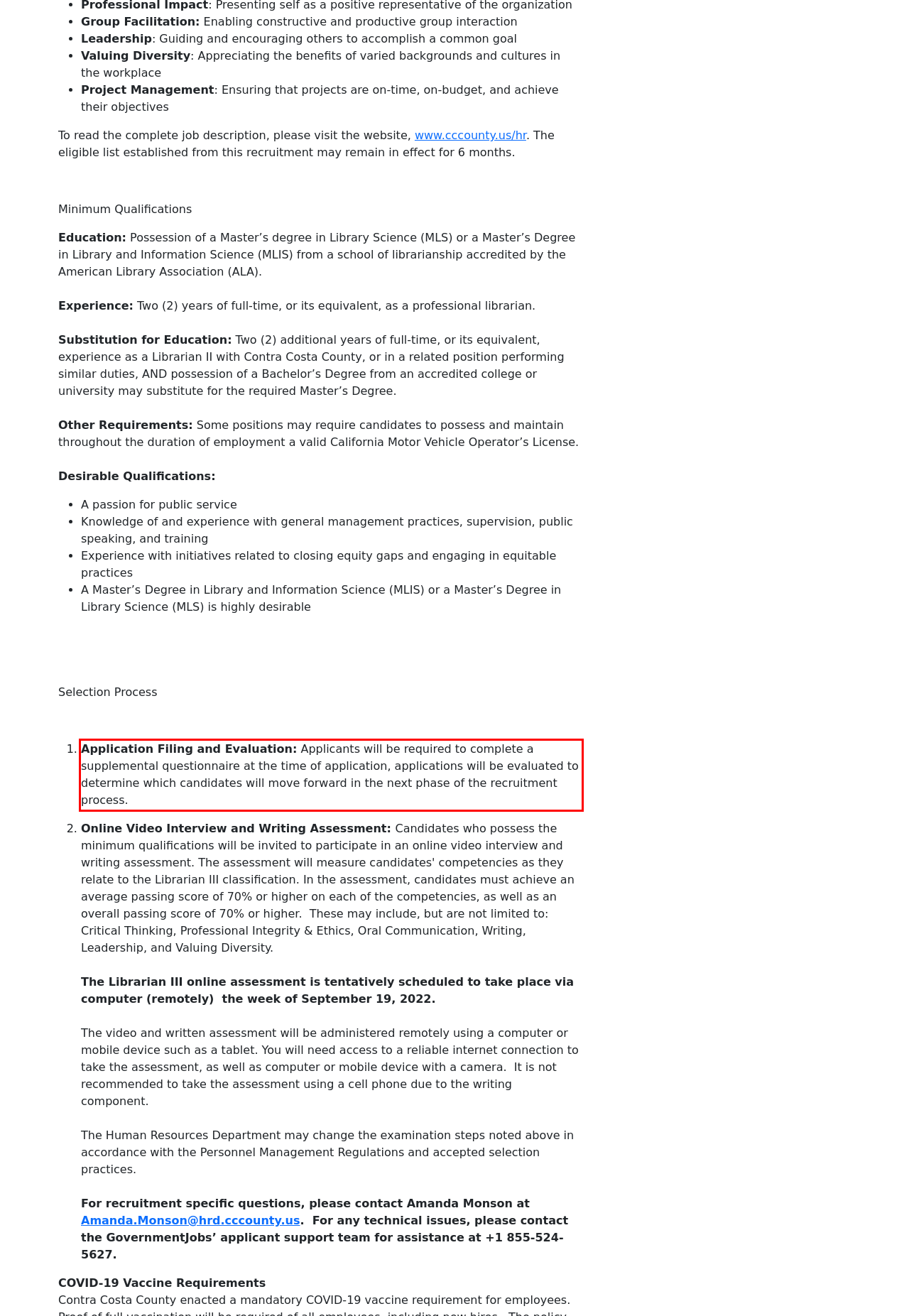You have a screenshot of a webpage with a red bounding box. Use OCR to generate the text contained within this red rectangle.

Application Filing and Evaluation: Applicants will be required to complete a supplemental questionnaire at the time of application, applications will be evaluated to determine which candidates will move forward in the next phase of the recruitment process.